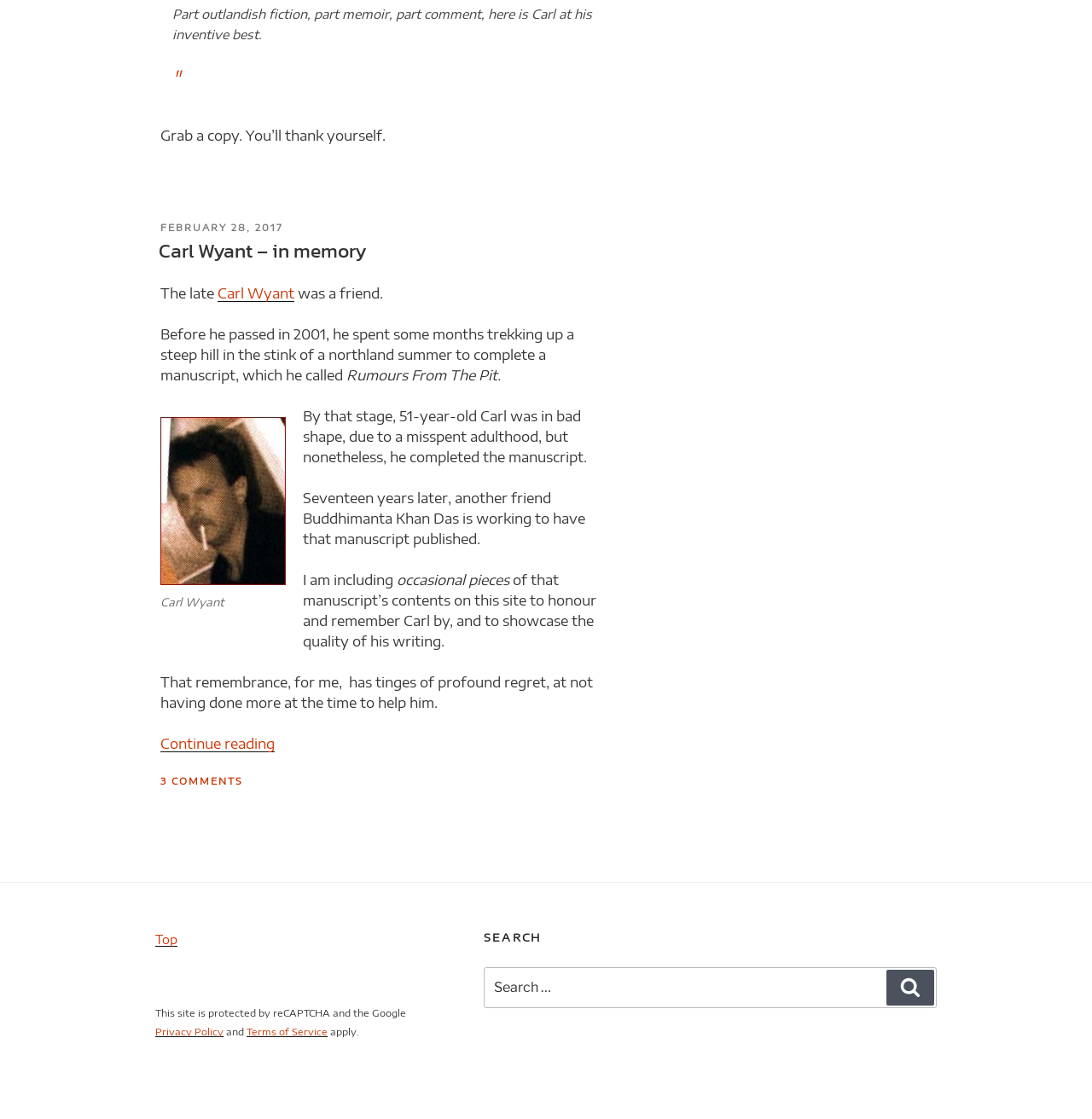Please locate the bounding box coordinates for the element that should be clicked to achieve the following instruction: "Click on 'FEBRUARY 28, 2017'". Ensure the coordinates are given as four float numbers between 0 and 1, i.e., [left, top, right, bottom].

[0.147, 0.198, 0.259, 0.208]